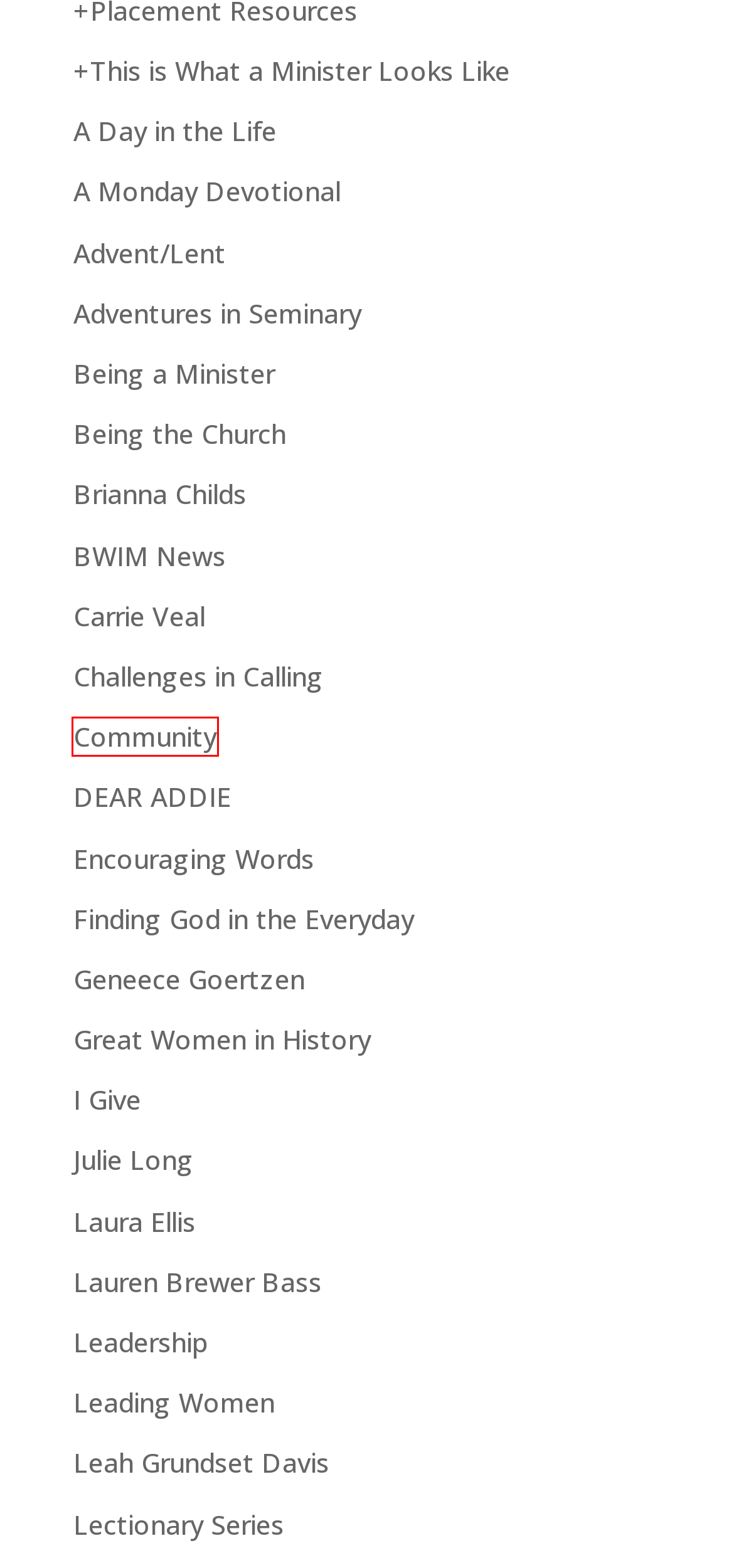Look at the screenshot of the webpage and find the element within the red bounding box. Choose the webpage description that best fits the new webpage that will appear after clicking the element. Here are the candidates:
A. Challenges in Calling | Baptist Women in Ministry
B. A Monday Devotional | Baptist Women in Ministry
C. Brianna Childs | Baptist Women in Ministry
D. Laura Ellis | Baptist Women in Ministry
E. Being a Minister | Baptist Women in Ministry
F. Adventures in Seminary | Baptist Women in Ministry
G. I Give | Baptist Women in Ministry
H. Community | Baptist Women in Ministry

H